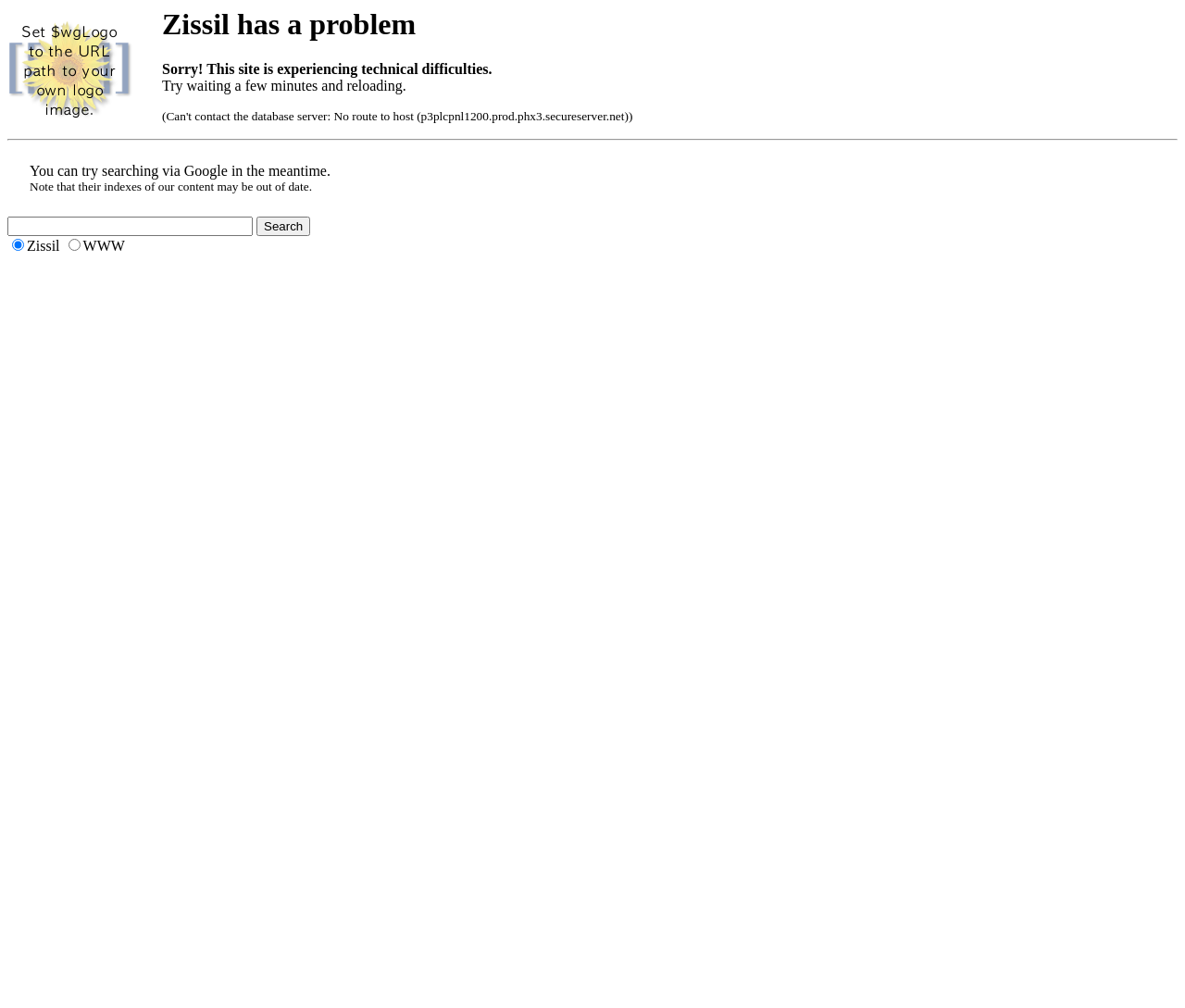What is the default radio button selection?
Please provide a single word or phrase as your answer based on the screenshot.

Zissil